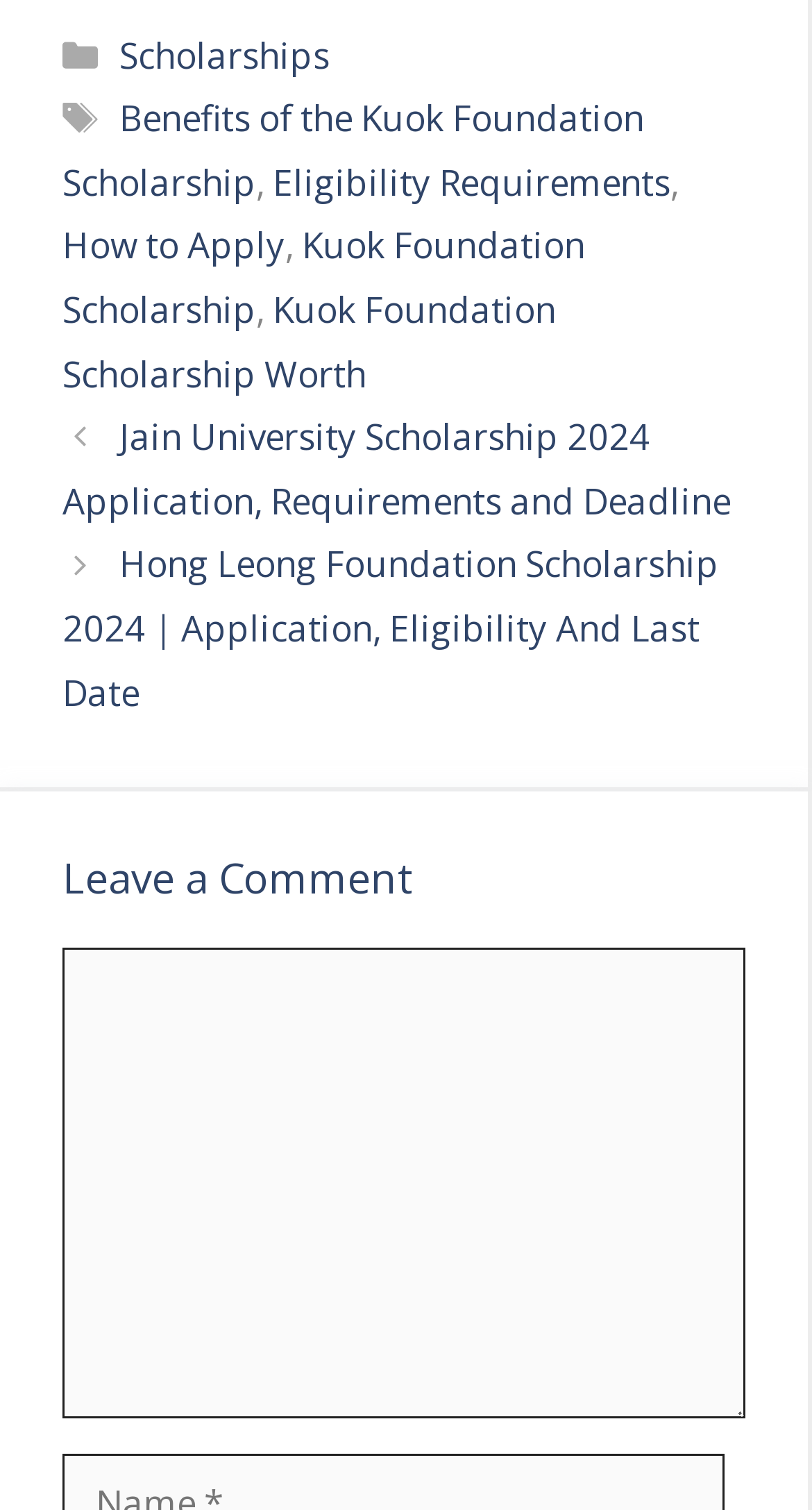Provide the bounding box coordinates of the area you need to click to execute the following instruction: "Click the 'Log In' button".

None